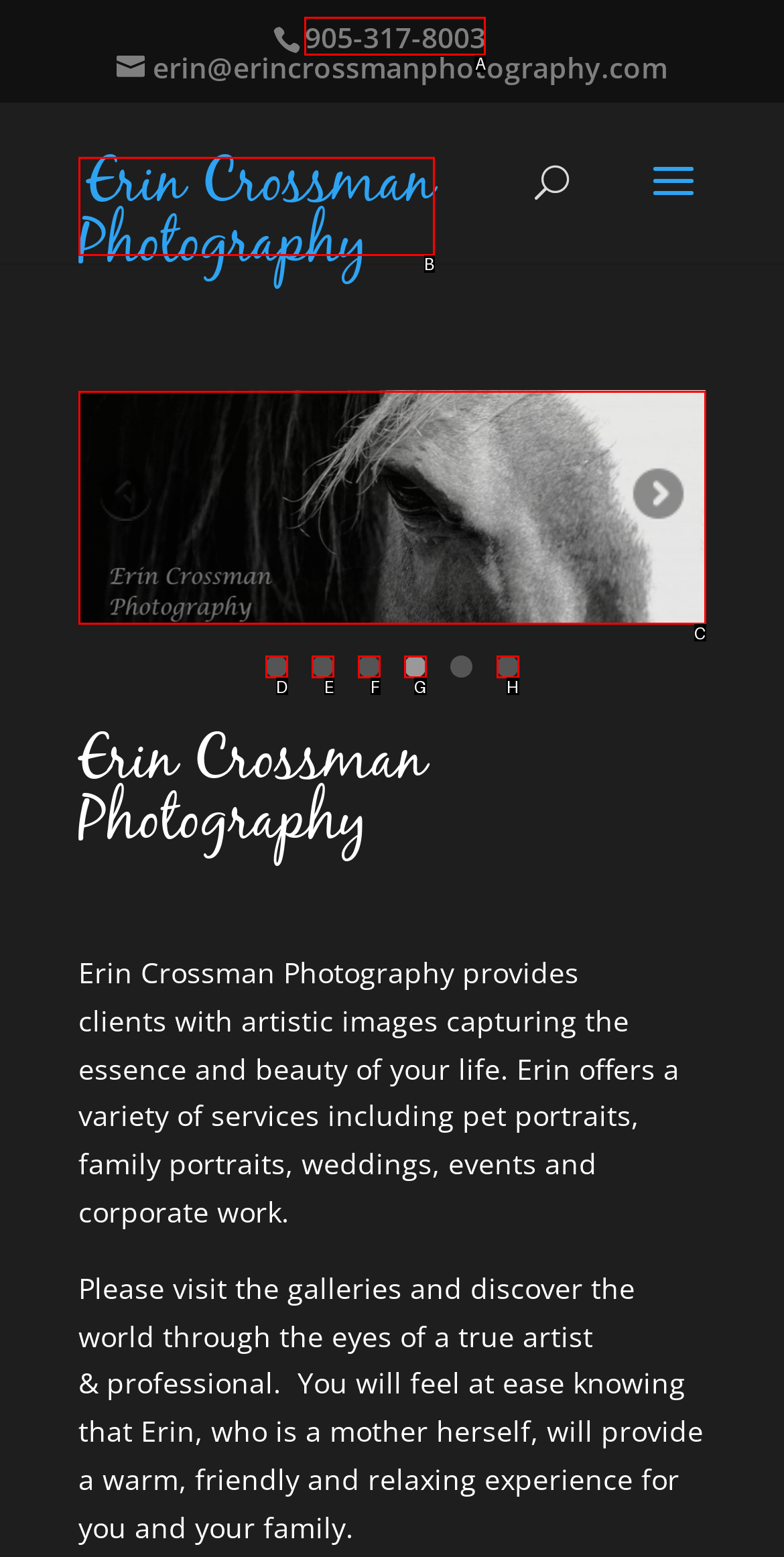Choose the UI element you need to click to carry out the task: View Erin Crossman Horses gallery.
Respond with the corresponding option's letter.

C